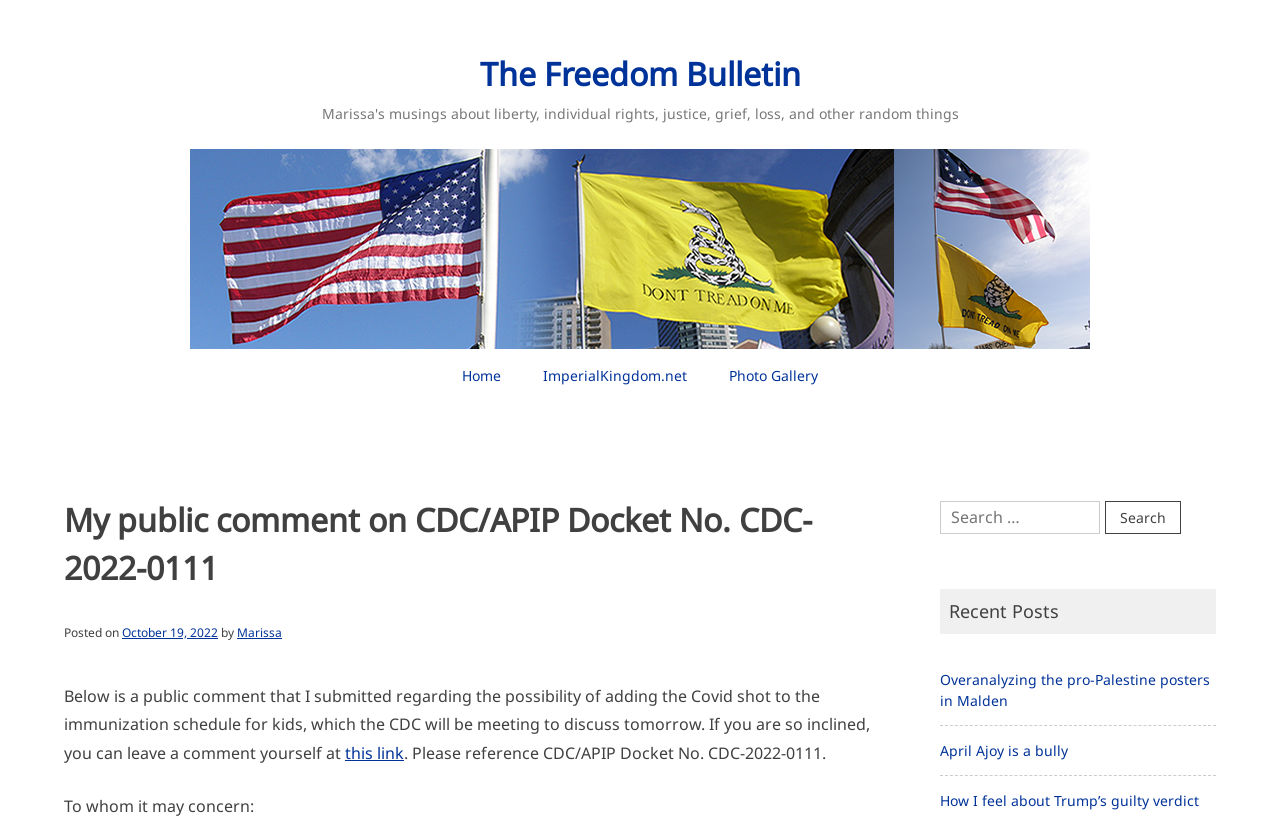Give a short answer using one word or phrase for the question:
What is the topic of the public comment?

Covid shot immunization schedule